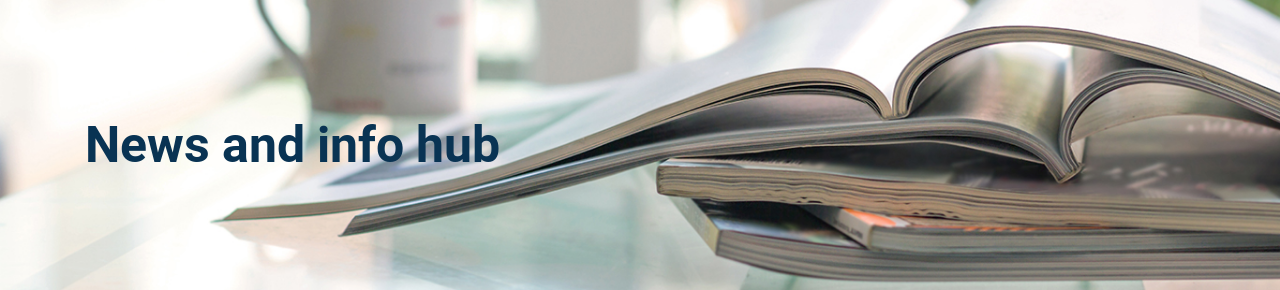Detail every aspect of the image in your description.

The image features an open magazine laid flat on a table, with the pages prominently displayed, suggesting a relaxed reading experience. In bold, dark blue text, the phrase "News and info hub" is superimposed on the right side of the image, emphasizing its theme of providing updates and information. The background appears bright, possibly indicating a well-lit space, which enhances the inviting nature of the scene. This visual resonates with the idea of accessibility to relevant news and resources, particularly in relation to health and wellness topics.